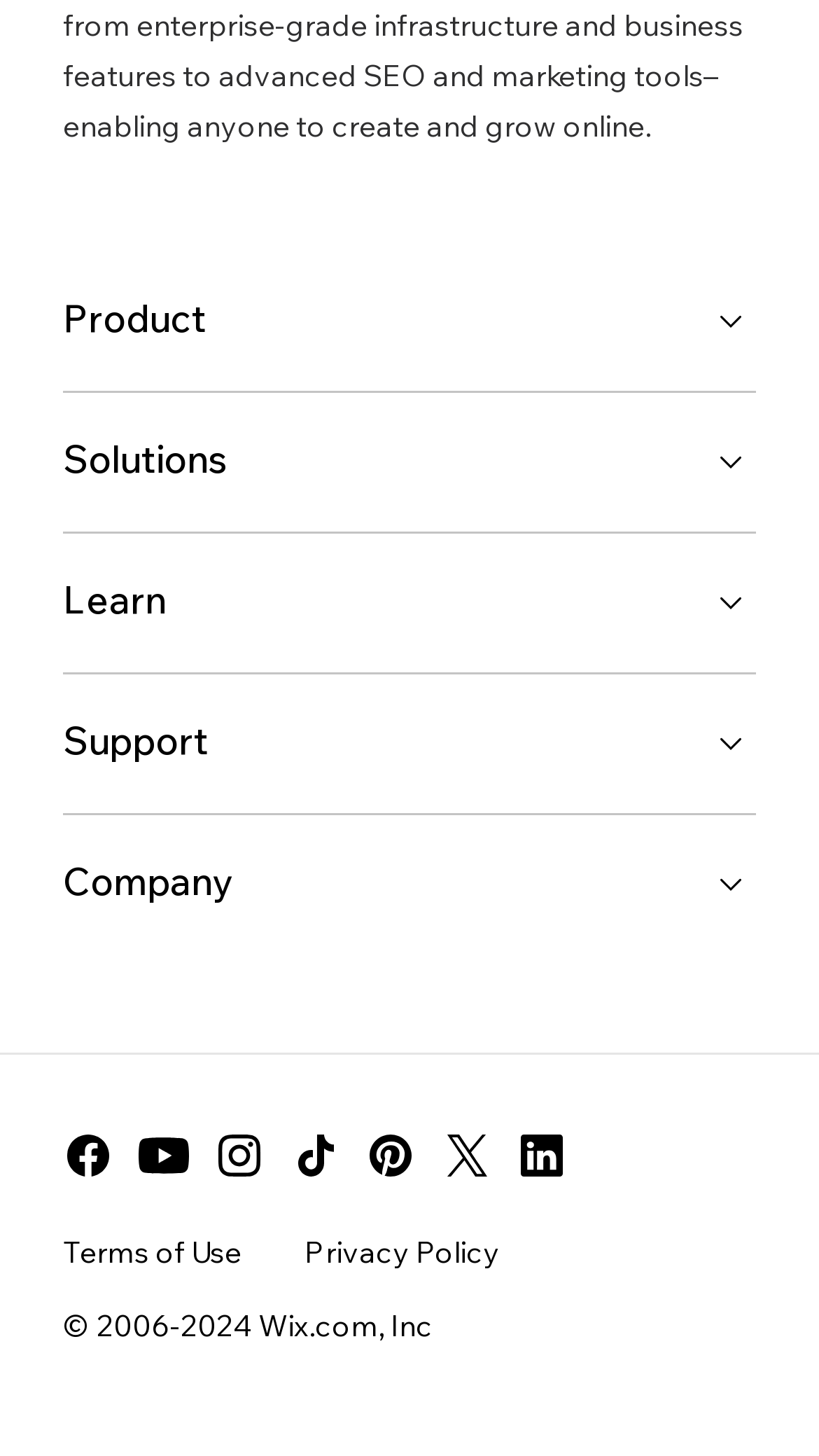What is the company name mentioned at the bottom?
Give a detailed and exhaustive answer to the question.

I found the company name by looking at the StaticText element at the bottom of the webpage, which states '© 2006-2024 Wix.com, Inc'.